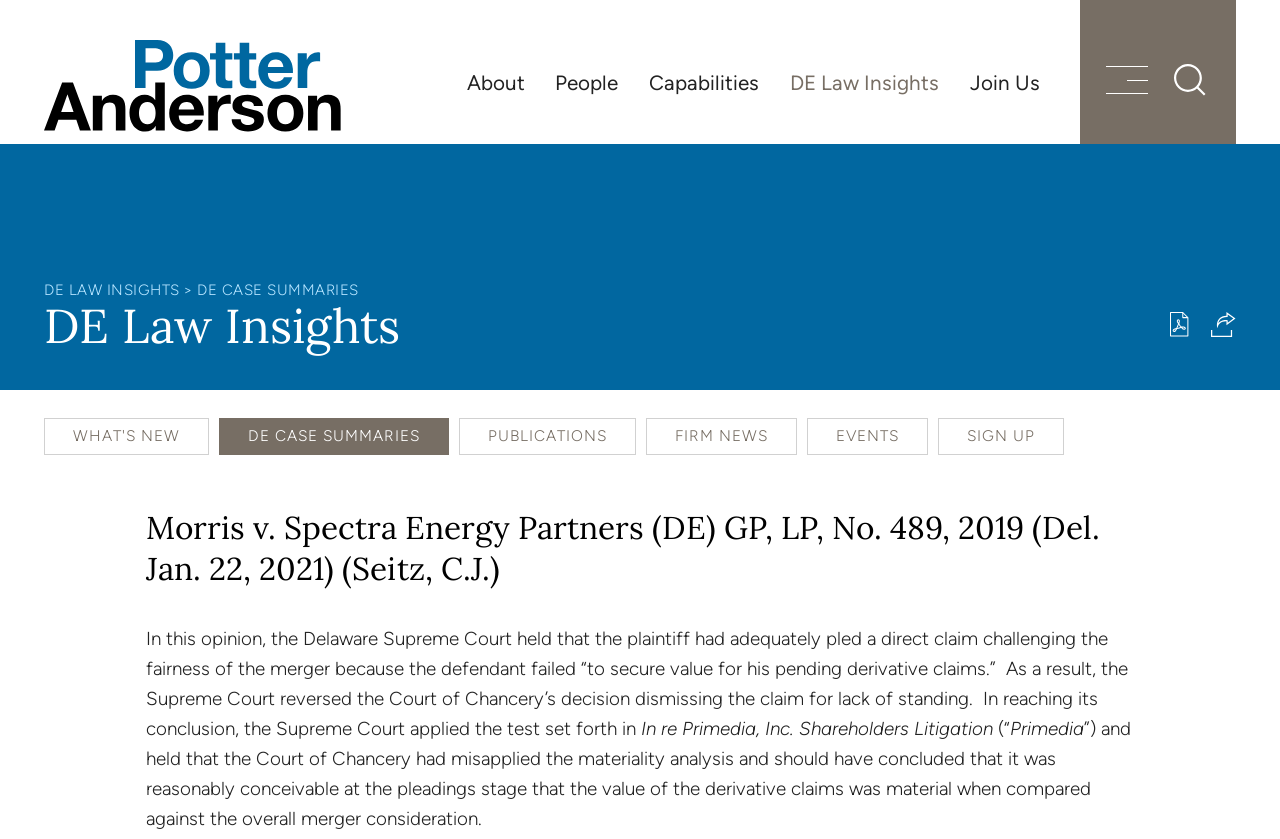Given the element description, predict the bounding box coordinates in the format (top-left x, top-left y, bottom-right x, bottom-right y). Make sure all values are between 0 and 1. Here is the element description: What's New

[0.034, 0.498, 0.163, 0.542]